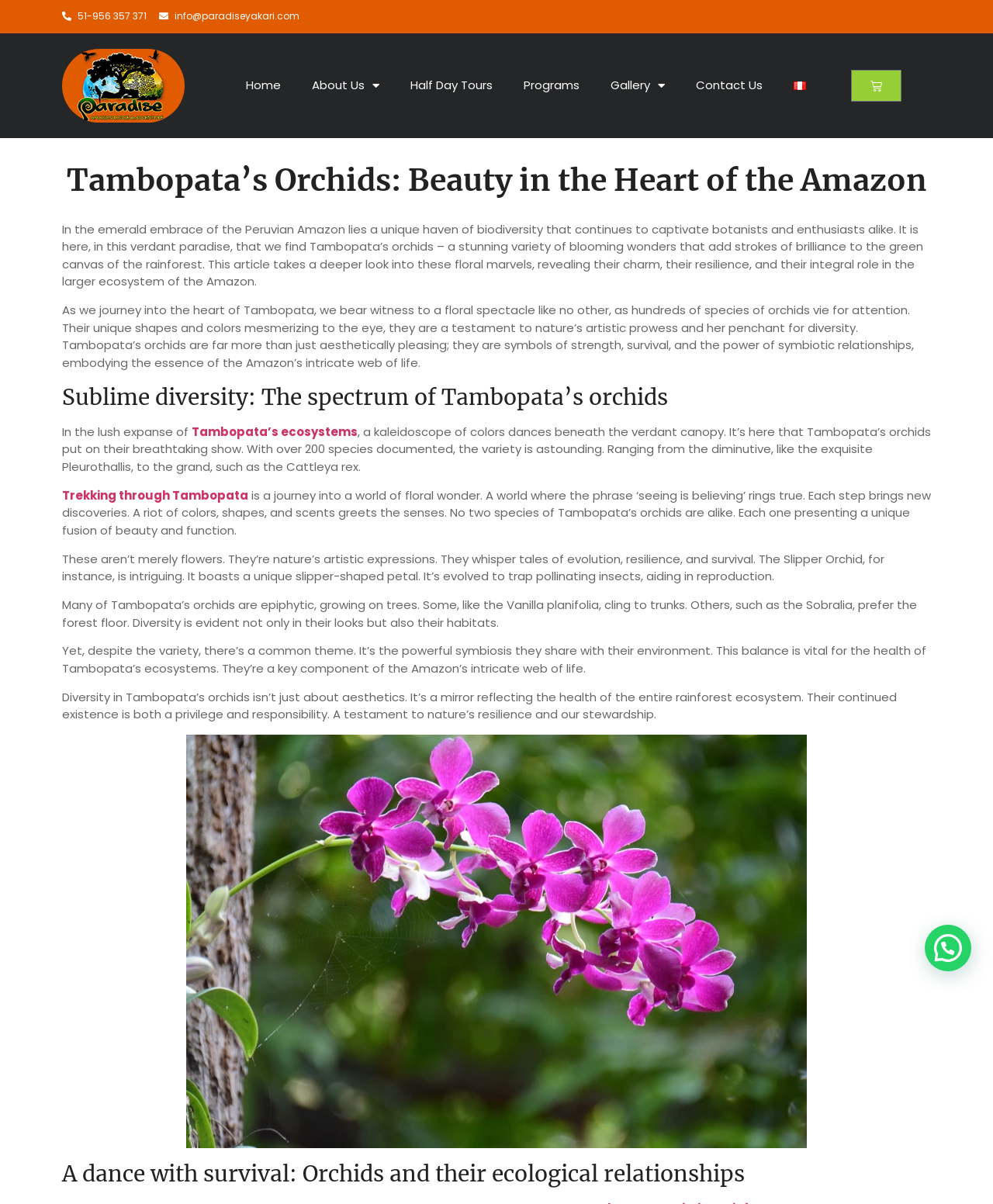Please respond to the question with a concise word or phrase:
What is the name of the tour company?

Paradise Yakari Tours